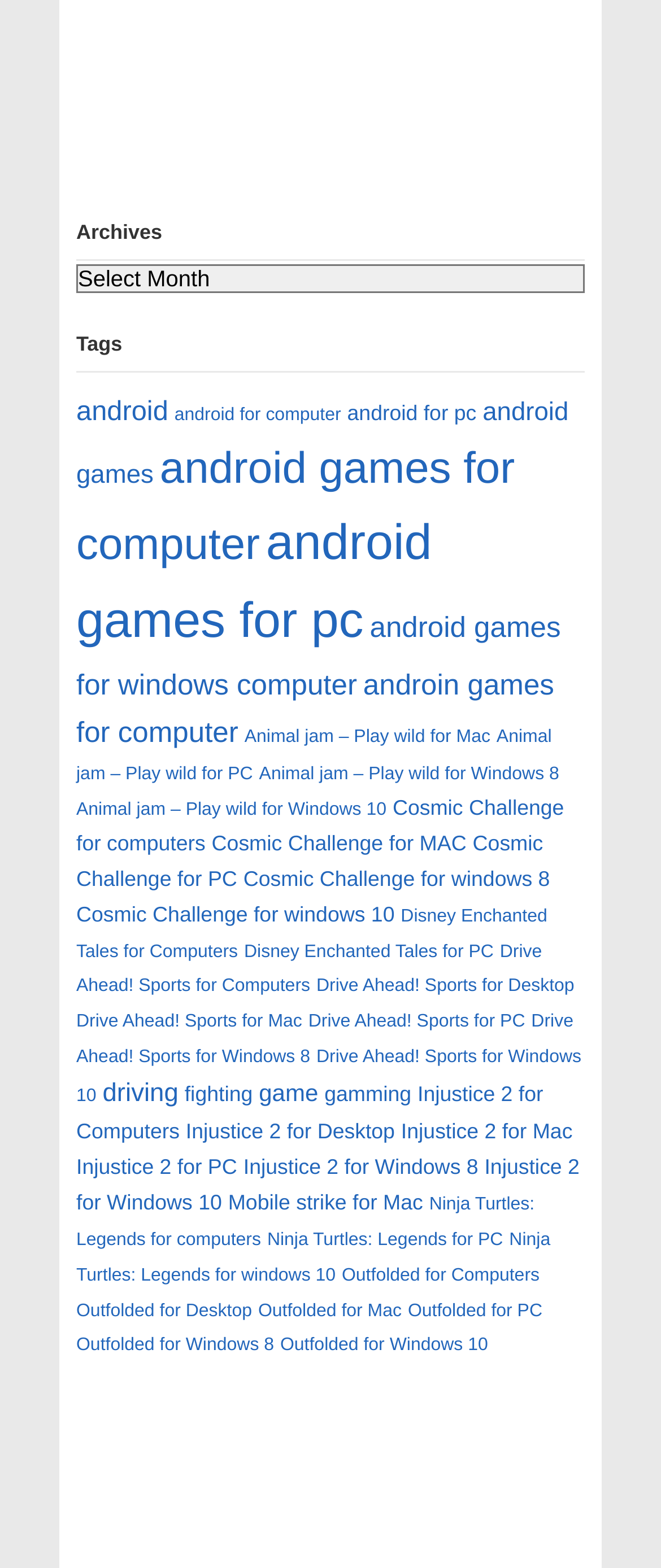How many platforms are available for Injustice 2?
Please provide a single word or phrase as the answer based on the screenshot.

5